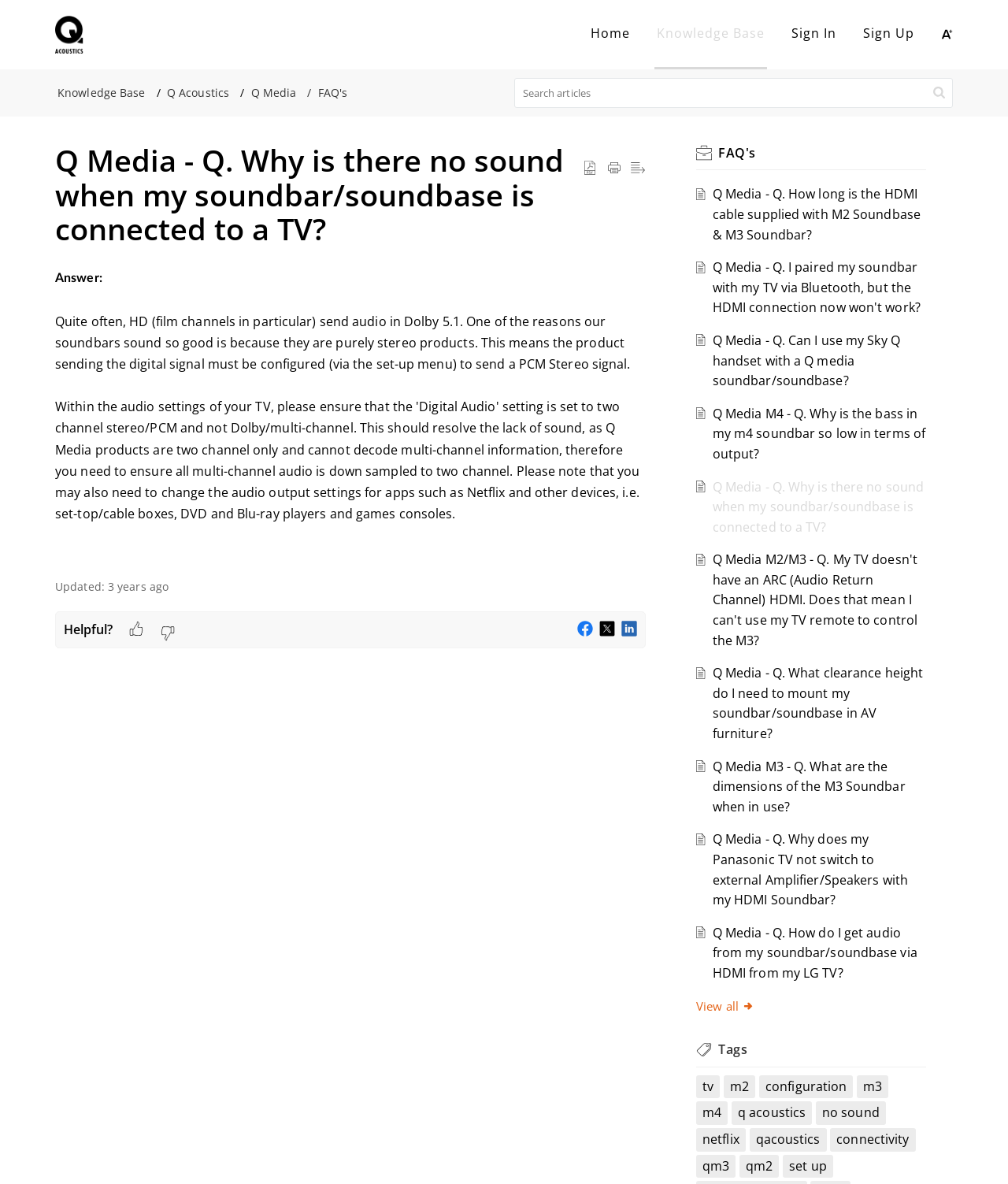Analyze the image and provide a detailed answer to the question: What is the title of the current article?

I determined the title of the current article by looking at the heading element with the text 'Q Media - Q. Why is there no sound when my soundbar/soundbase is connected to a TV?' which is located at the top of the article section.